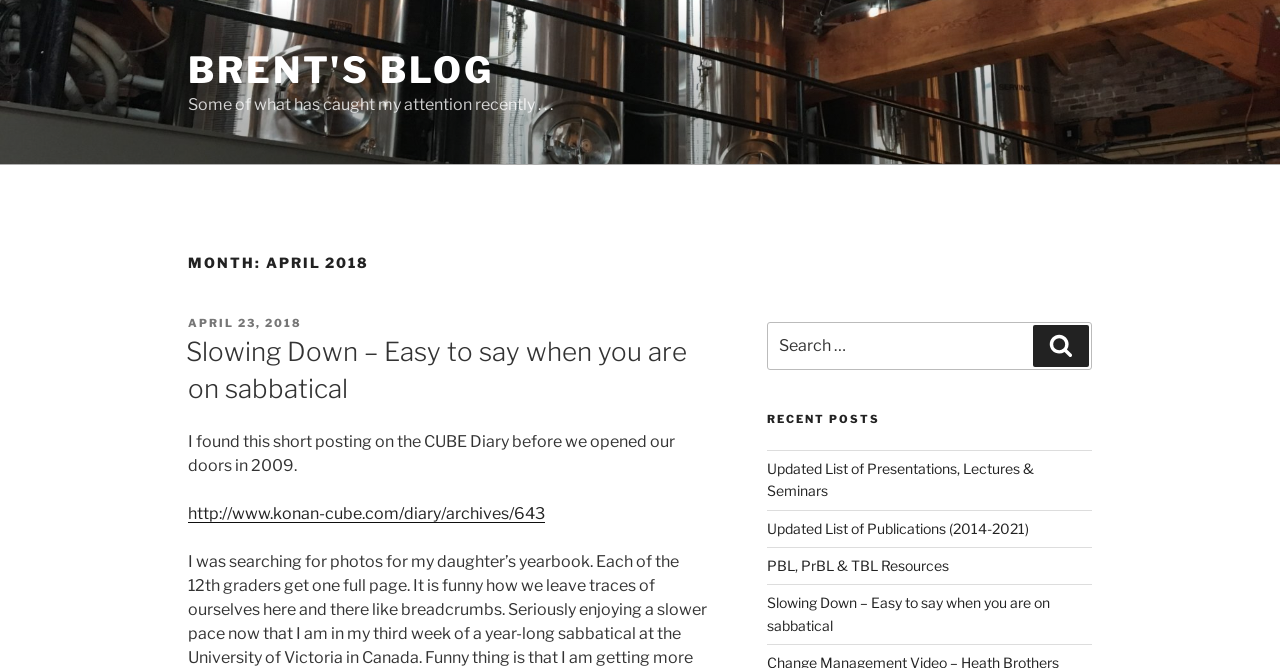What is the month of the blog posts?
Craft a detailed and extensive response to the question.

I determined the answer by looking at the heading 'MONTH: APRIL 2018' which indicates the month of the blog posts.